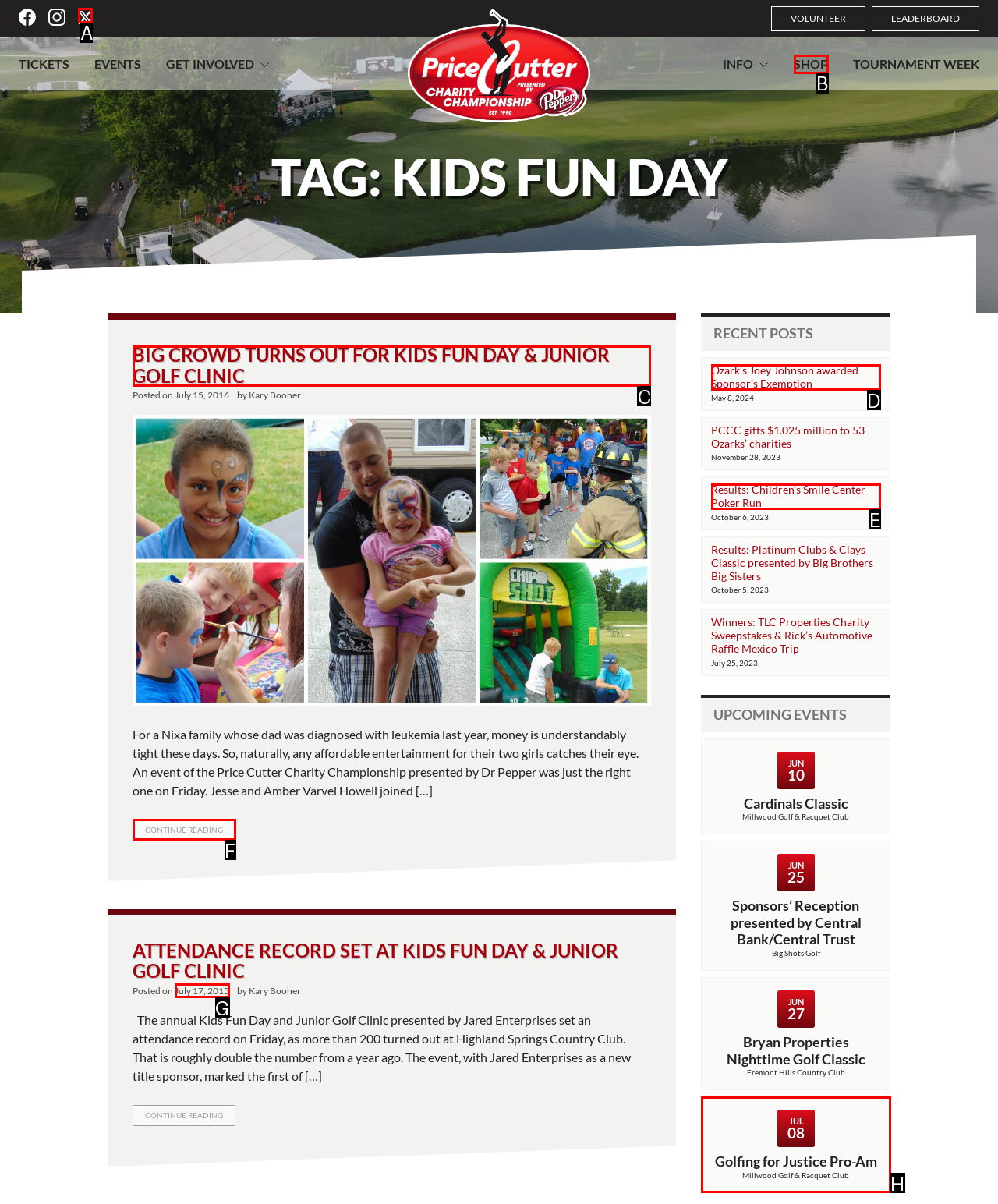Determine which UI element you should click to perform the task: Buy on Amazon
Provide the letter of the correct option from the given choices directly.

None